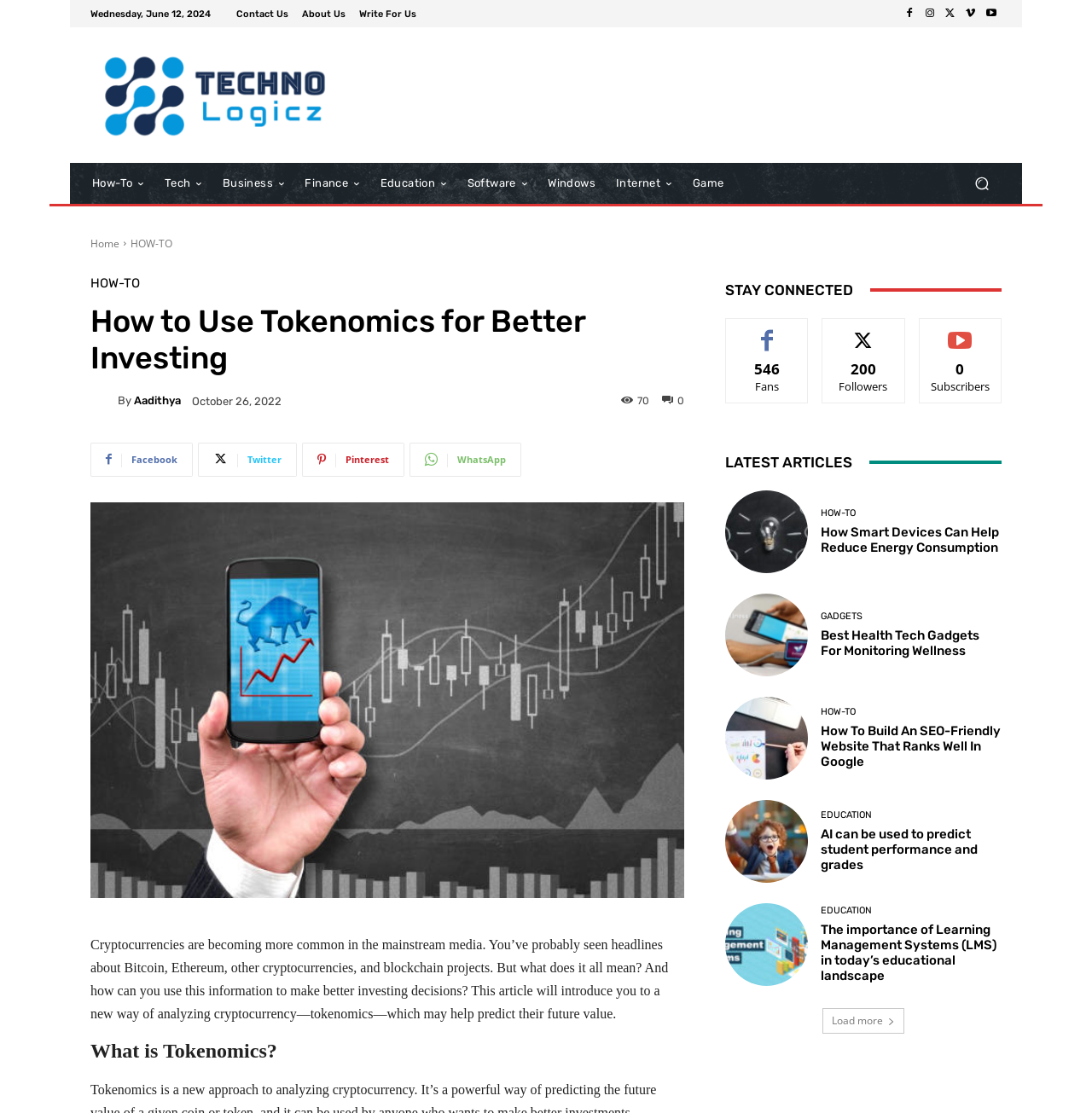Offer a comprehensive description of the webpage’s content and structure.

This webpage is about investing and technology, with a focus on tokenomics. At the top, there is a navigation bar with links to "Contact Us", "About Us", "Write For Us", and social media icons. Below the navigation bar, there is a header section with a logo and a search button.

The main content area is divided into several sections. The first section has a heading "How to Use Tokenomics for Better Investing" and an article that introduces the concept of tokenomics and its application in investing. The article is written by Aadithya and has a timestamp of October 26, 2022.

Below the article, there are social media links and a section that displays the number of fans, followers, and subscribers. Next to this section, there is a "STAY CONNECTED" heading, followed by a list of latest articles. Each article has a heading, a brief summary, and a link to read more.

The latest articles section is divided into several categories, including HOW-TO, GADGETS, and EDUCATION. Each category has multiple articles, with headings and summaries that provide a brief overview of the content.

At the bottom of the page, there is a "Load more" button that allows users to load additional articles. Overall, the webpage is well-organized and easy to navigate, with a clear focus on providing informative content related to investing and technology.